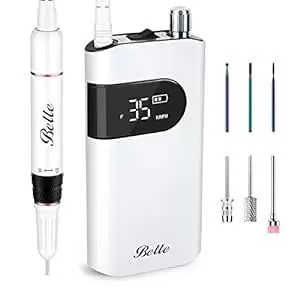Is the Belle Electric Nail Drill rechargeable?
Look at the image and respond with a one-word or short phrase answer.

Yes